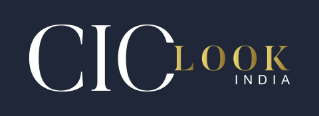Use a single word or phrase to respond to the question:
What does the golden hue of 'LOOK' symbolize?

Excellence and insight